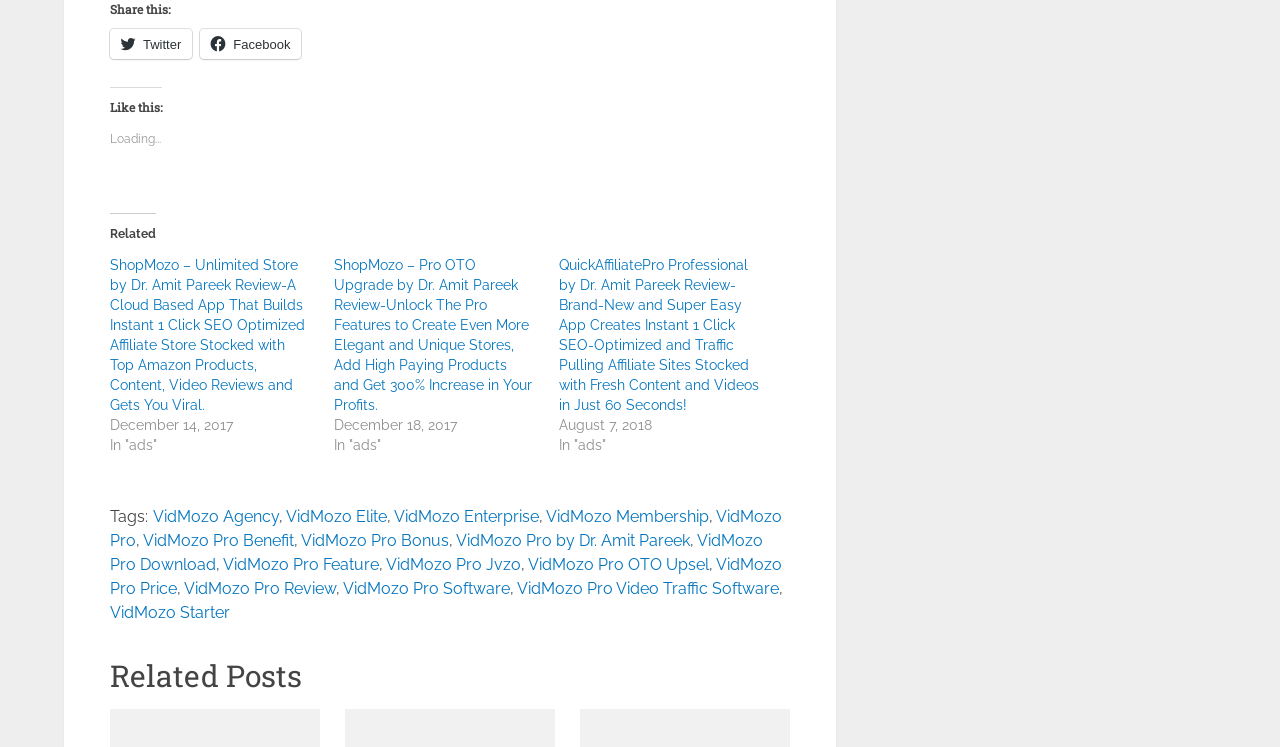Identify the bounding box coordinates of the region that needs to be clicked to carry out this instruction: "View Related Posts". Provide these coordinates as four float numbers ranging from 0 to 1, i.e., [left, top, right, bottom].

[0.086, 0.877, 0.617, 0.933]